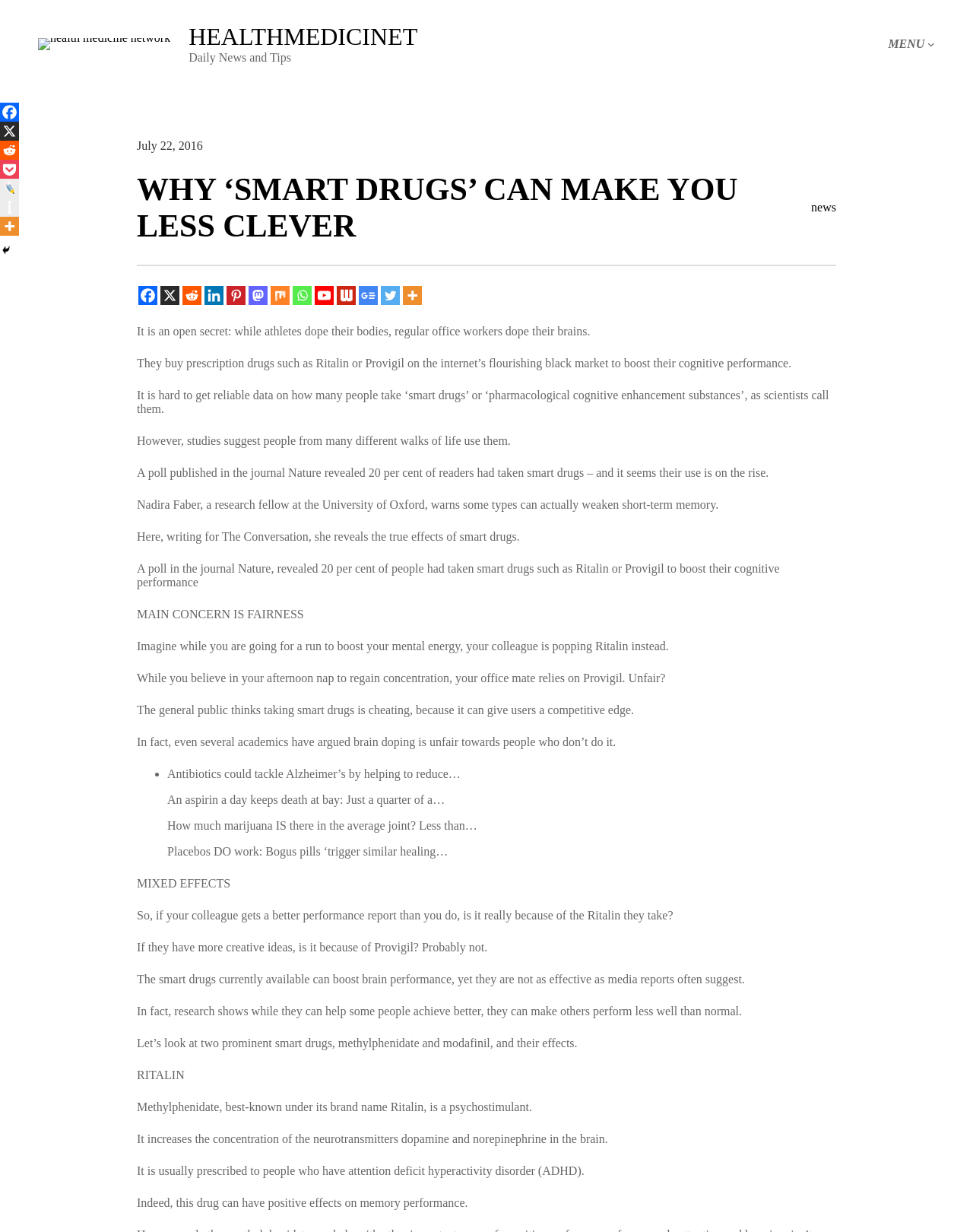Write an exhaustive caption that covers the webpage's main aspects.

The webpage is about an article discussing the effects of "smart drugs" on cognitive performance. At the top, there is a header section with a logo and a navigation menu on the right side. Below the header, there is a title "WHY ‘SMART DRUGS’ CAN MAKE YOU LESS CLEVER" in a large font, followed by a horizontal separator line.

On the left side, there are social media links, including Facebook, X, Reddit, and more, arranged vertically. Below the title, there is a paragraph of text discussing the use of "smart drugs" to boost cognitive performance, followed by several more paragraphs of text that explore the effects of these drugs.

The article cites a poll published in the journal Nature, which revealed that 20% of readers had taken smart drugs. It also quotes a research fellow from the University of Oxford, who warns that some types of smart drugs can actually weaken short-term memory.

The article is divided into sections, with headings such as "MAIN CONCERN IS FAIRNESS" and "MIXED EFFECTS". The sections discuss the concerns about the fairness of using smart drugs, as well as the mixed effects of these drugs on cognitive performance.

On the right side, there are several links to related articles, including "Antibiotics could tackle Alzheimer’s by helping to reduce…", "An aspirin a day keeps death at bay: Just a quarter of a…", and more. These links are arranged vertically and are separated from the main article content.

At the bottom of the page, there are more social media links, including Facebook, X, Reddit, and more, arranged horizontally.